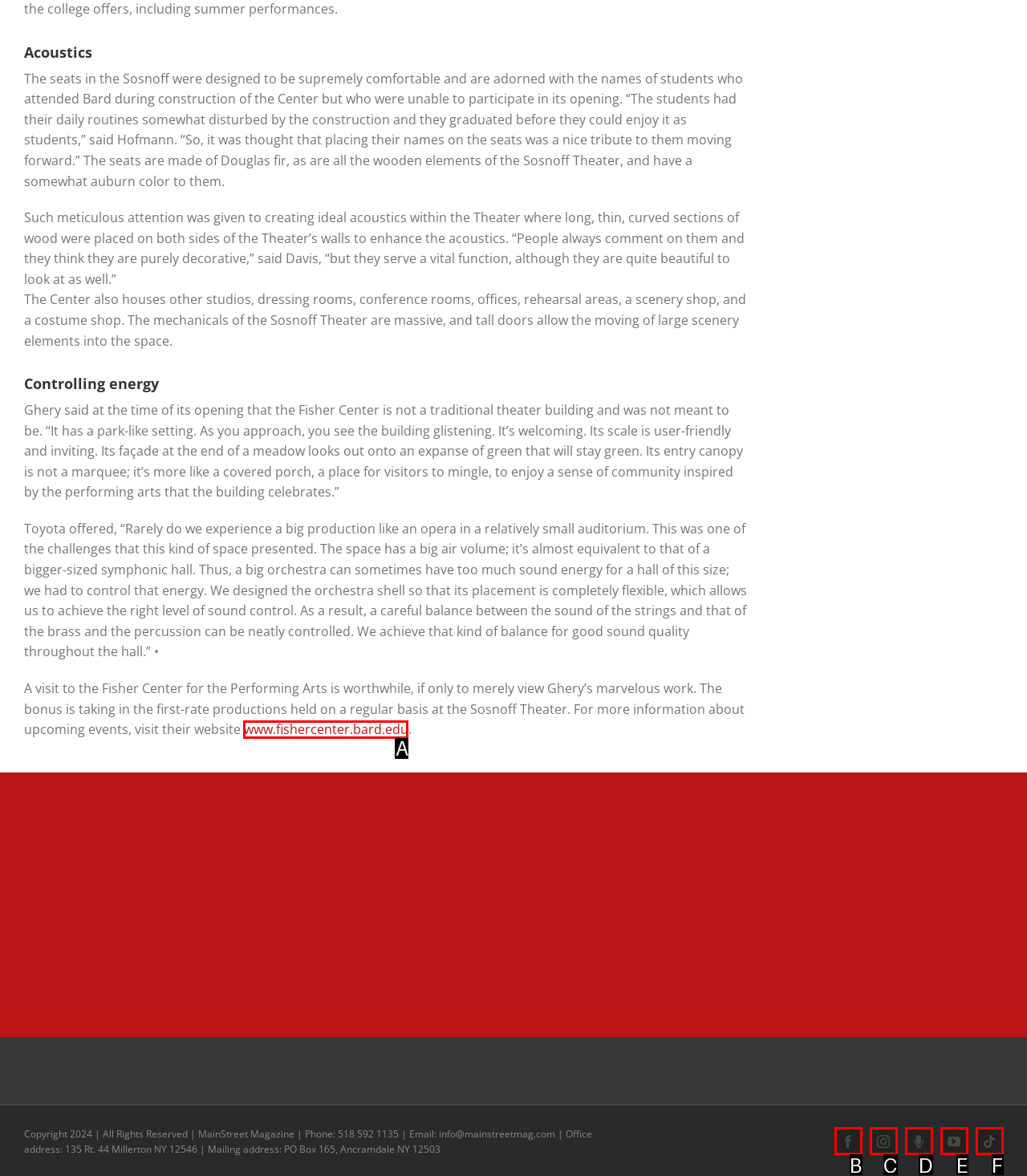Based on the element described as: Facebook
Find and respond with the letter of the correct UI element.

B